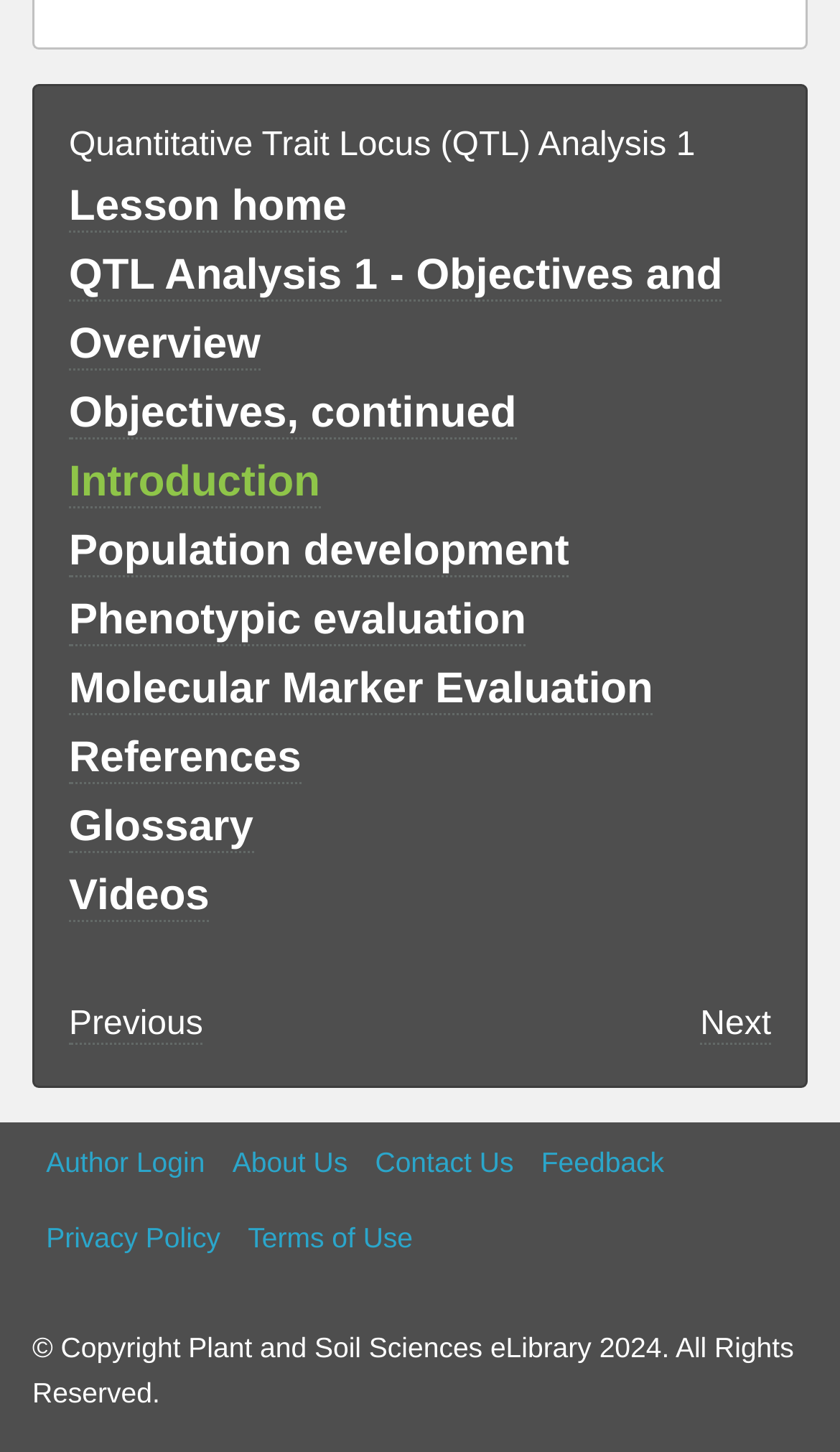Please pinpoint the bounding box coordinates for the region I should click to adhere to this instruction: "login as author".

[0.038, 0.774, 0.26, 0.826]